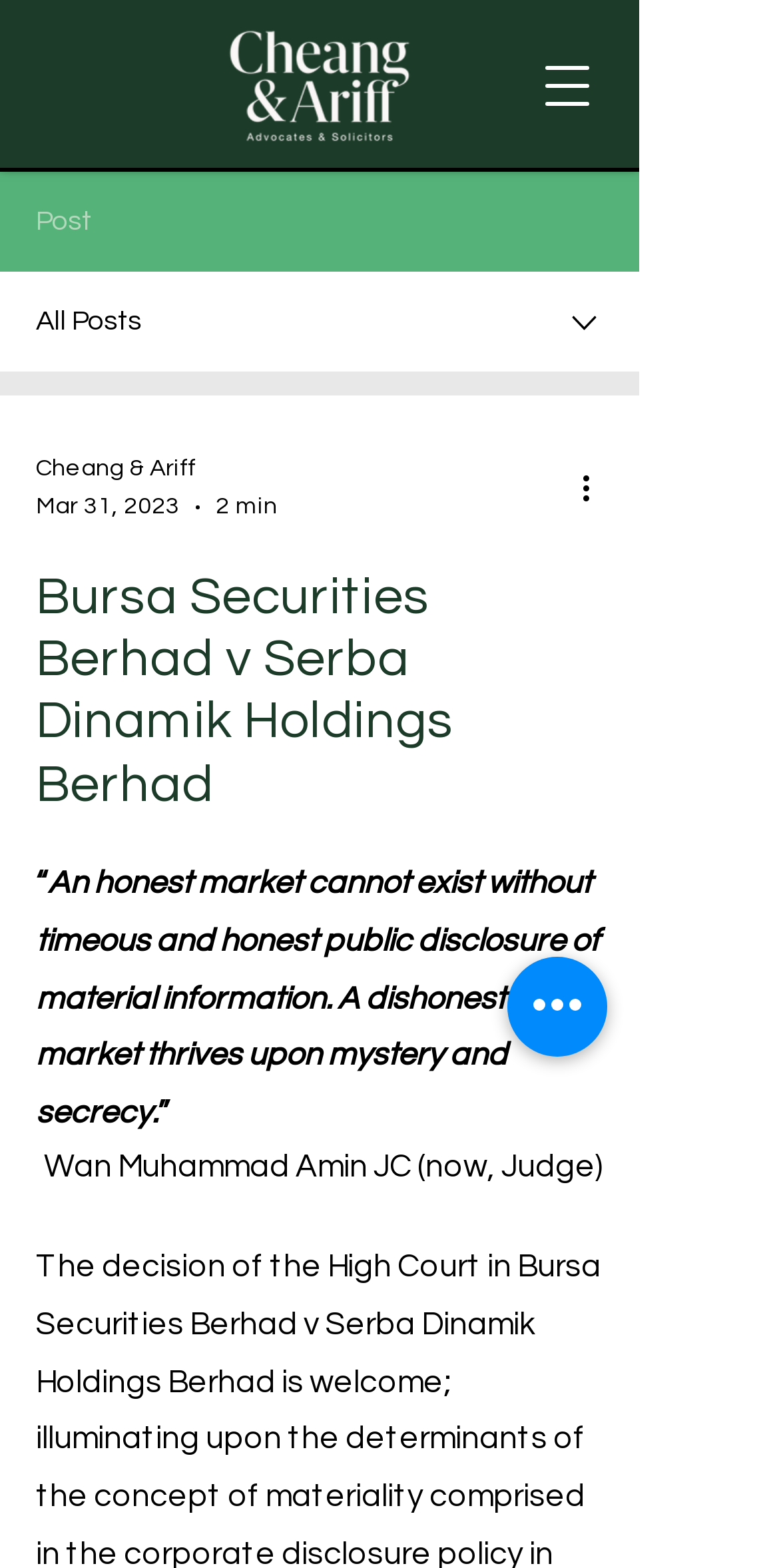Provide the bounding box coordinates for the specified HTML element described in this description: "aria-label="Open navigation menu"". The coordinates should be four float numbers ranging from 0 to 1, in the format [left, top, right, bottom].

[0.664, 0.023, 0.792, 0.087]